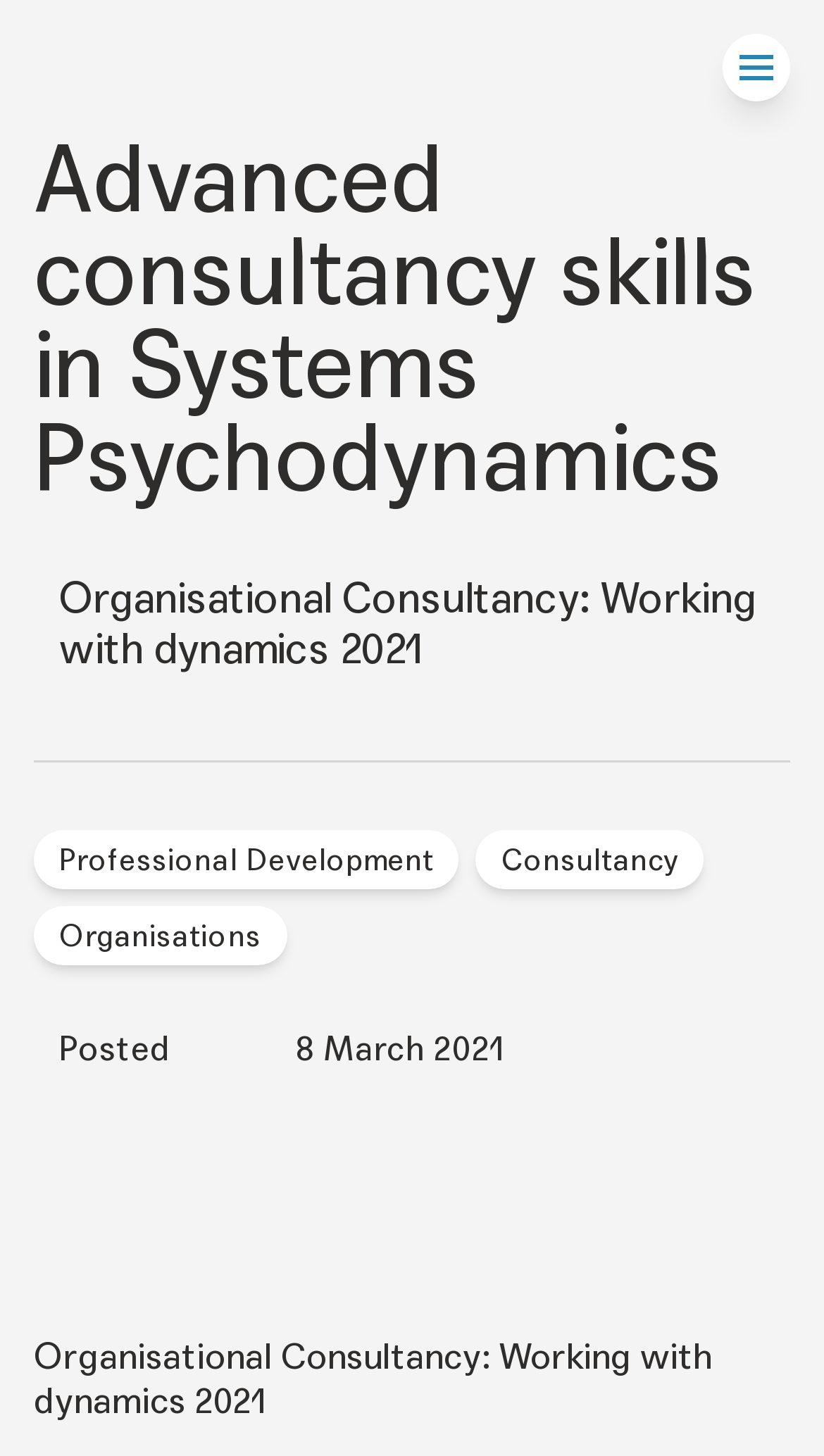What is the purpose of the 'Posted' label?
Based on the image, answer the question with a single word or brief phrase.

To indicate the posting date